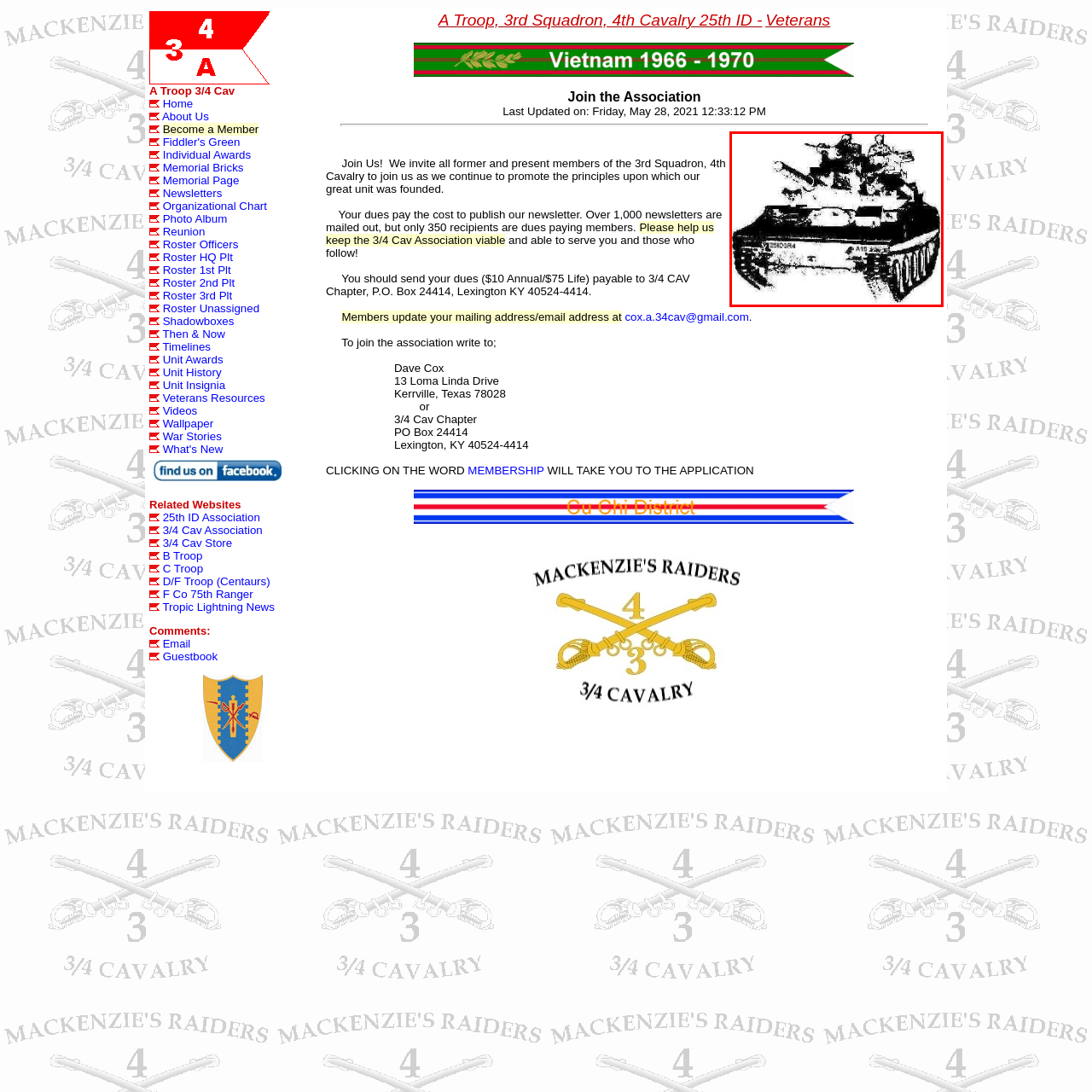Examine the image within the red border, Which division is the M551 tank part of? 
Please provide a one-word or one-phrase answer.

25th Infantry Division